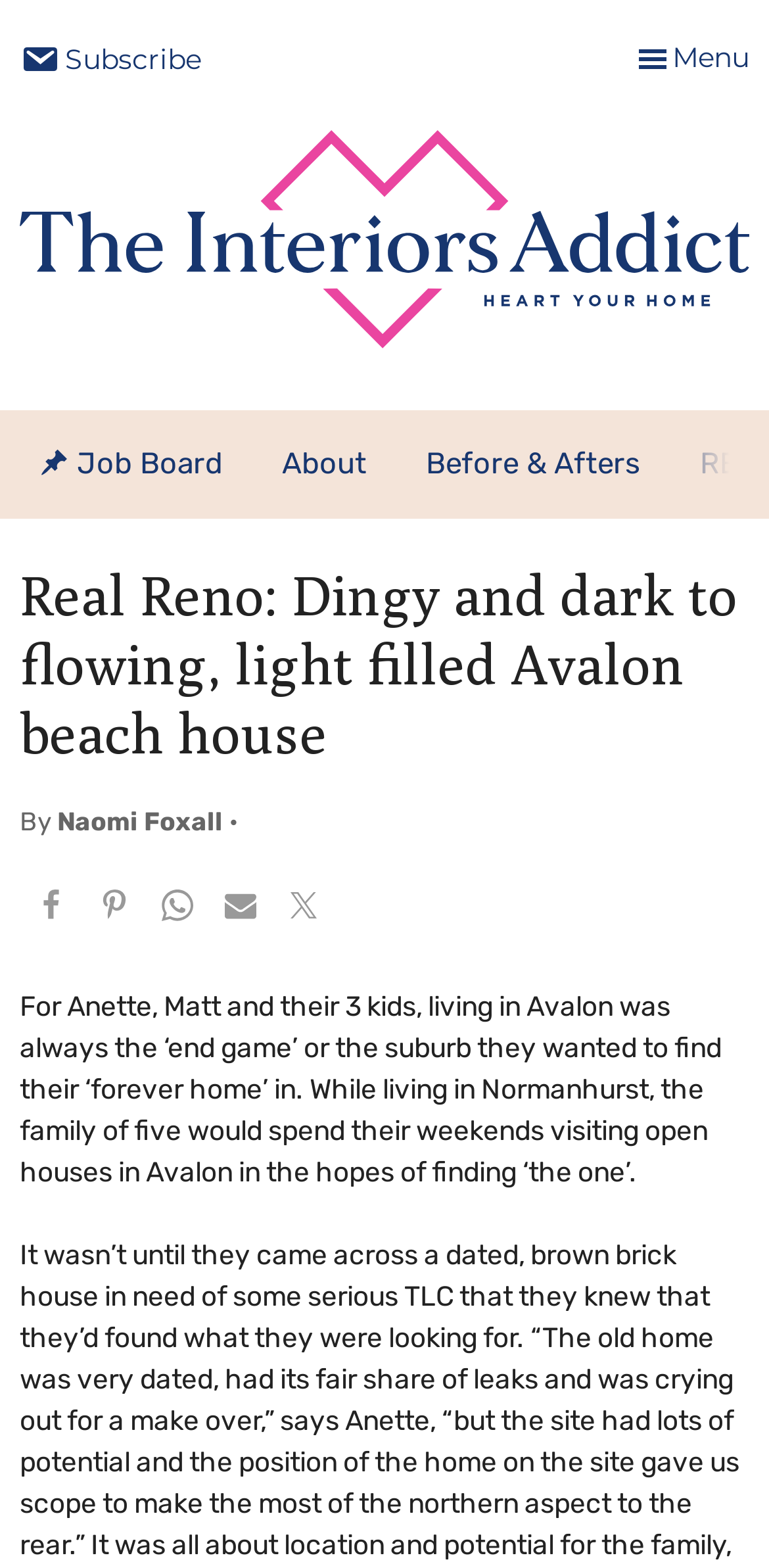Look at the image and answer the question in detail:
What is the name of the suburb where the family wanted to find their 'forever home'?

I found the name of the suburb by reading the text element that describes the family's story. The text mentions that the family wanted to find their 'forever home' in Avalon.